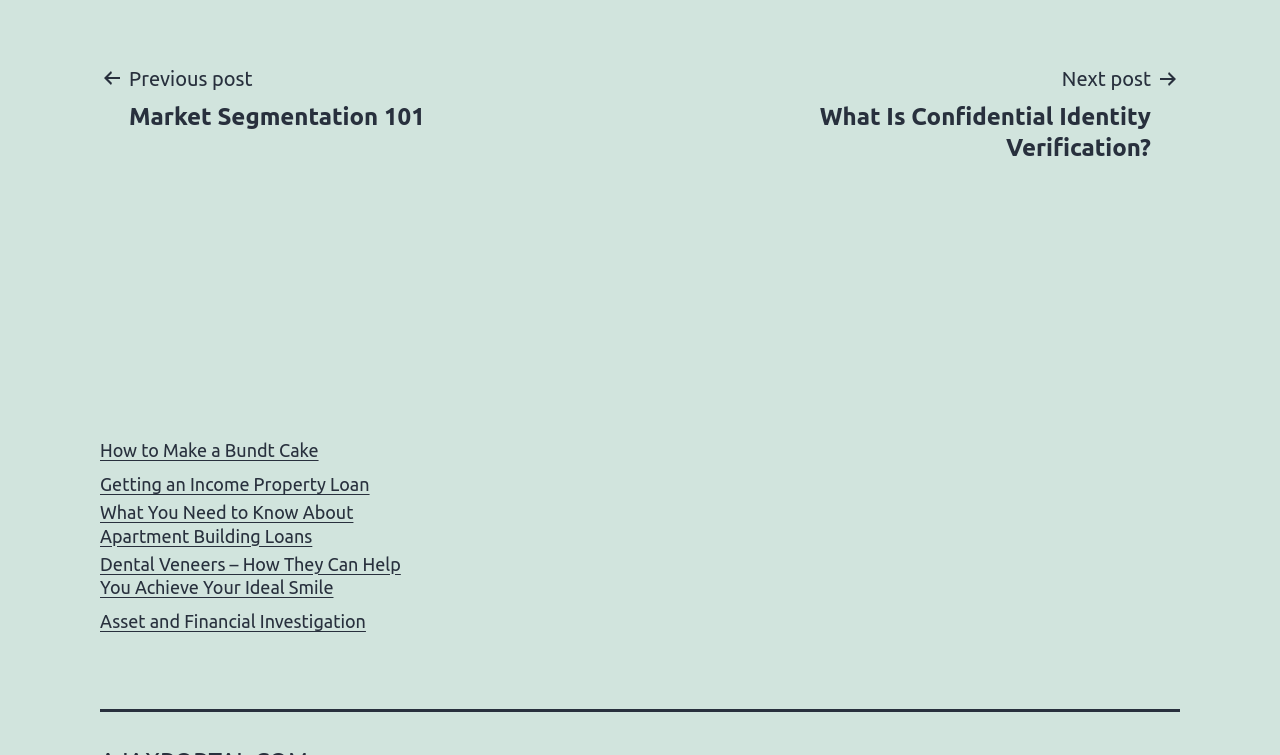What is the purpose of the navigation section?
Please ensure your answer is as detailed and informative as possible.

The navigation section is located at the top of the webpage, and it contains links to previous and next posts, indicating that the webpage is a blog or a website with multiple articles. The purpose of this section is to allow users to navigate through the different posts.